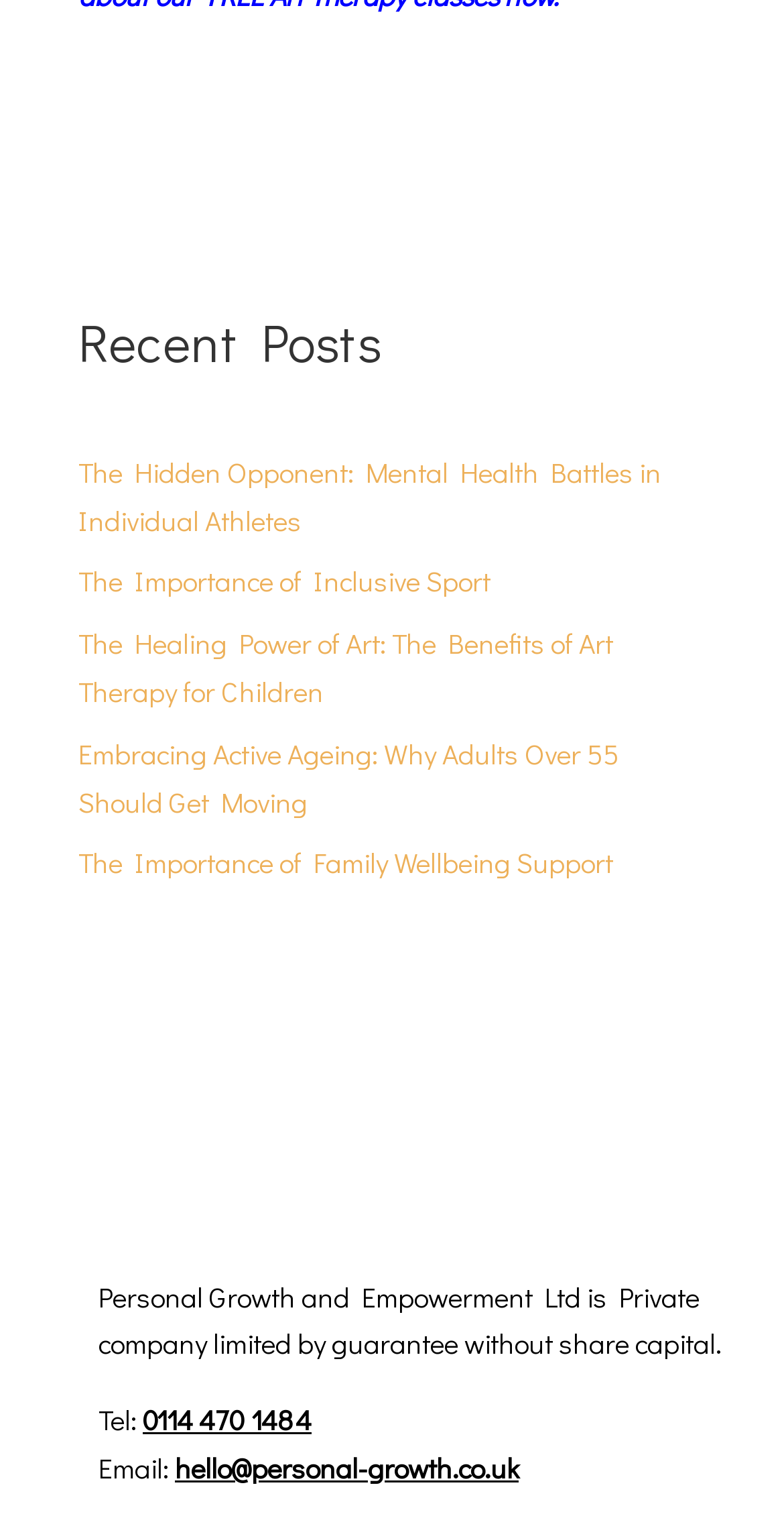Please determine the bounding box coordinates for the UI element described here. Use the format (top-left x, top-left y, bottom-right x, bottom-right y) with values bounded between 0 and 1: The Importance of Inclusive Sport

[0.1, 0.371, 0.626, 0.396]